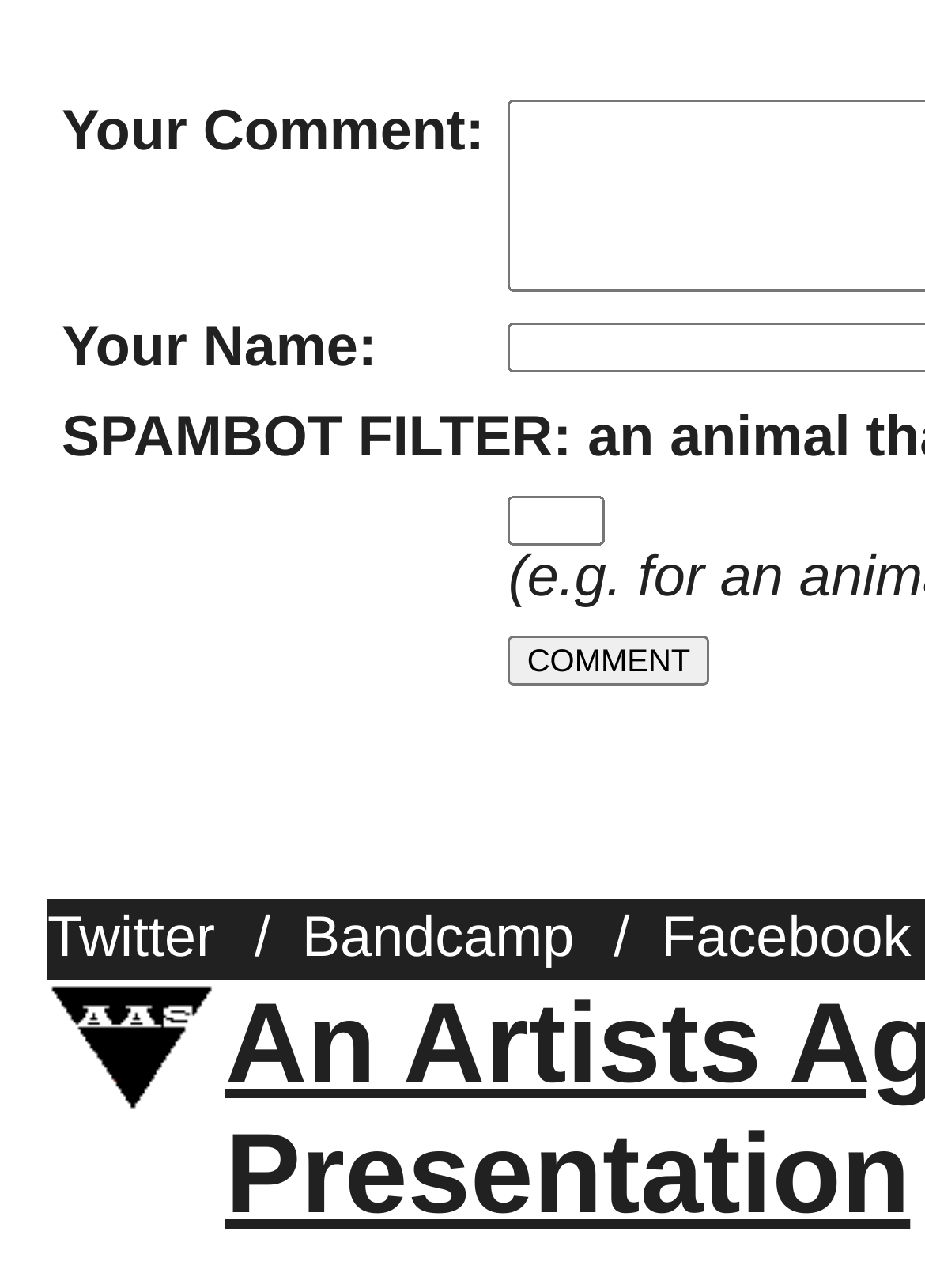Provide the bounding box coordinates of the HTML element described as: "alt="Facebook"". The bounding box coordinates should be four float numbers between 0 and 1, i.e., [left, top, right, bottom].

None